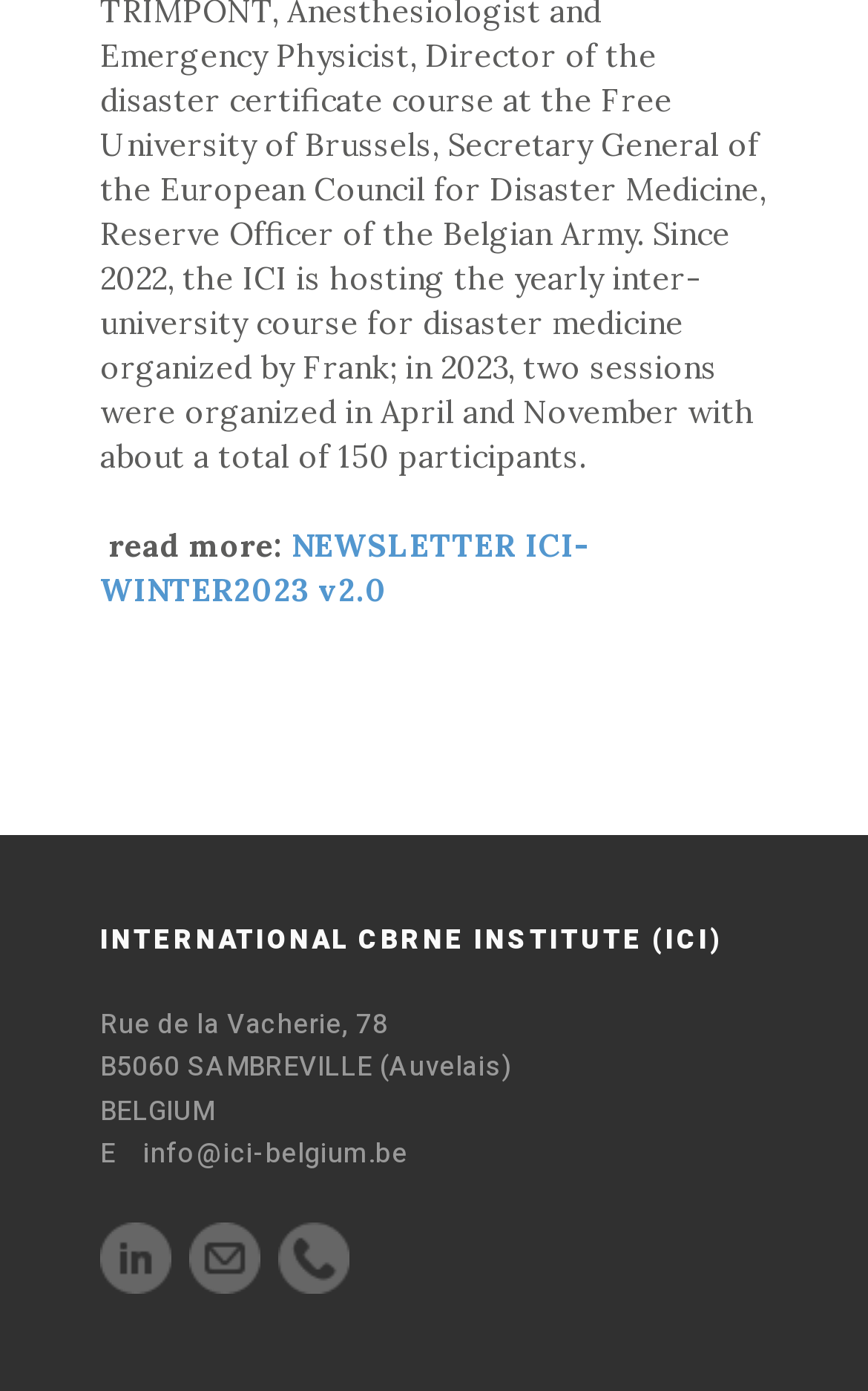Answer the question using only one word or a concise phrase: What is the name of the institute?

INTERNATIONAL CBRNE INSTITUTE (ICI)